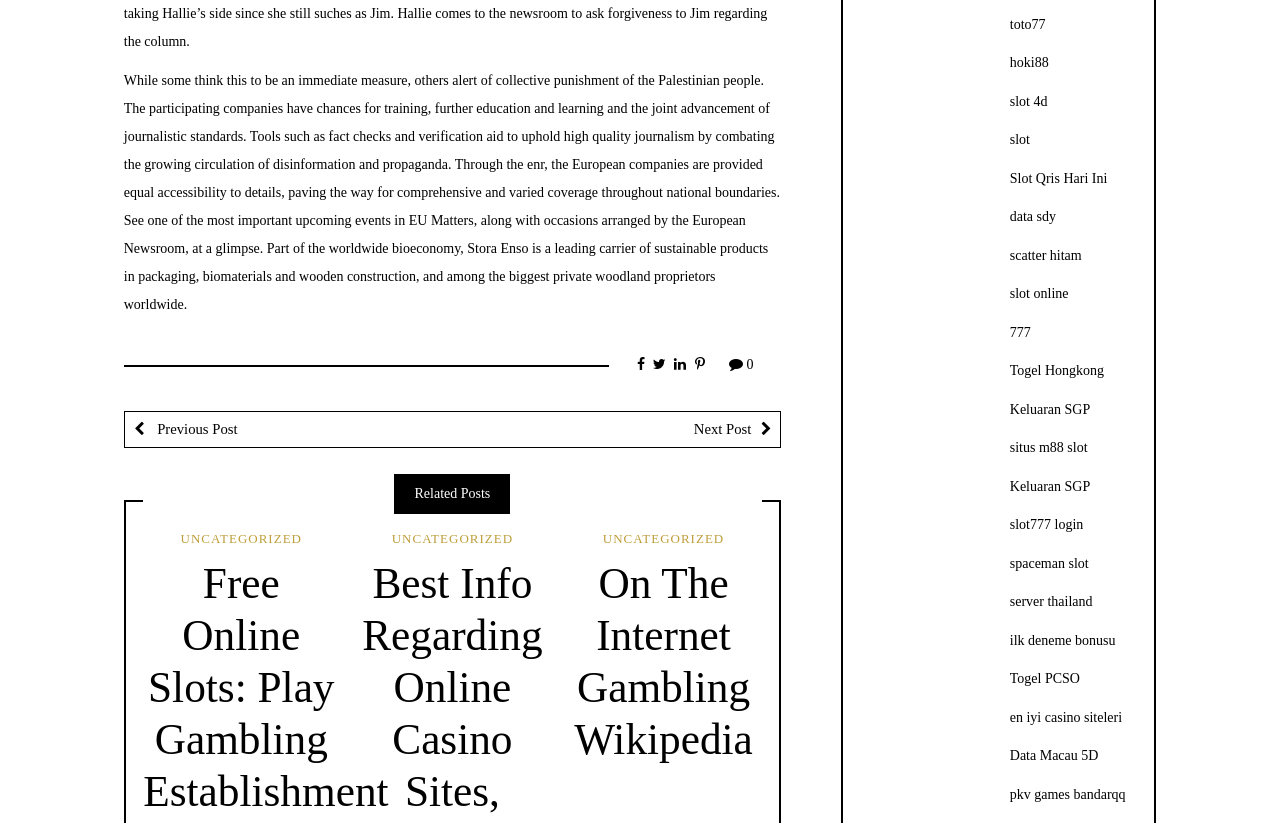Given the element description "On The Internet Gambling Wikipedia", identify the bounding box of the corresponding UI element.

[0.442, 0.678, 0.595, 0.931]